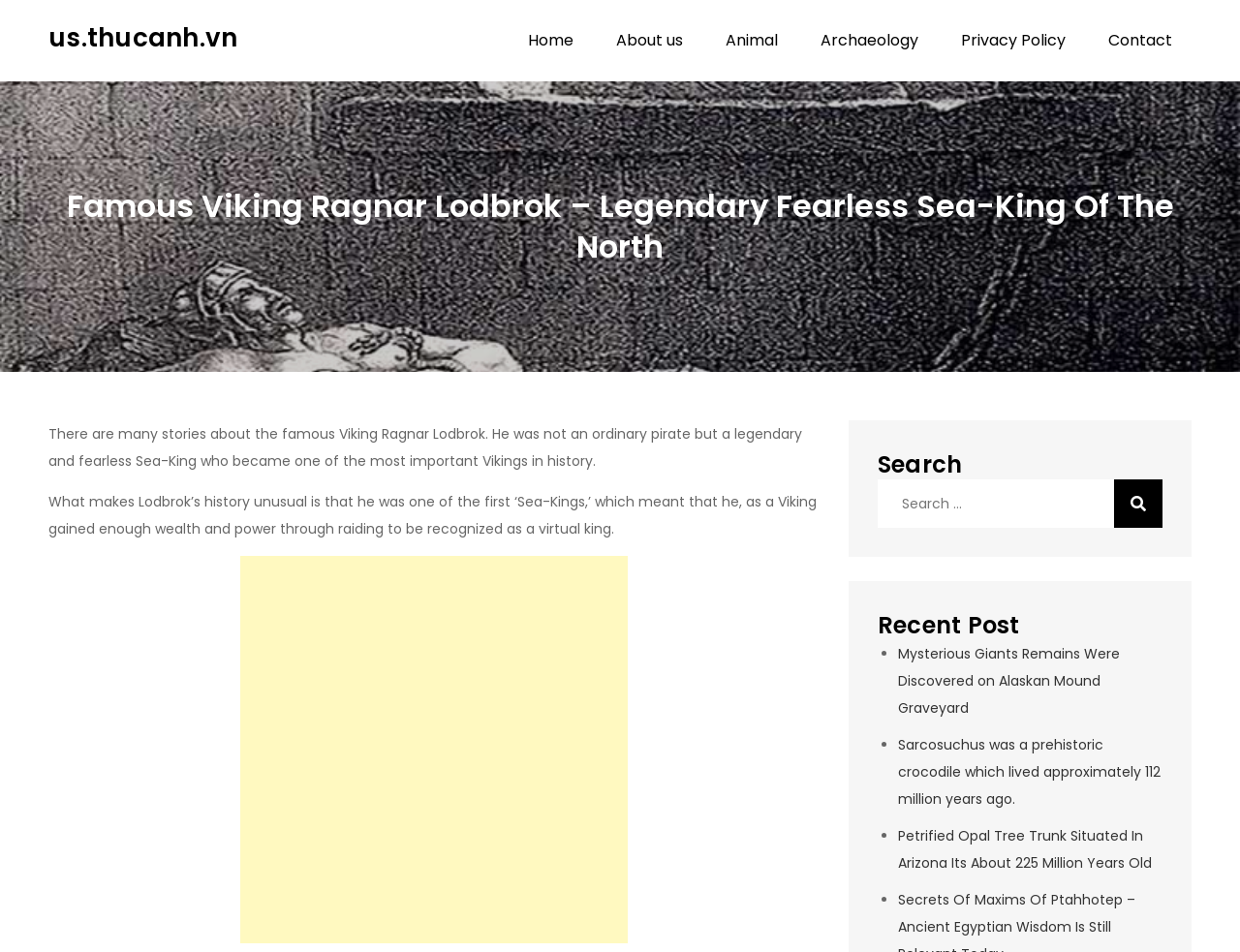Indicate the bounding box coordinates of the element that must be clicked to execute the instruction: "view recent post about Mysterious Giants Remains". The coordinates should be given as four float numbers between 0 and 1, i.e., [left, top, right, bottom].

[0.724, 0.677, 0.903, 0.754]